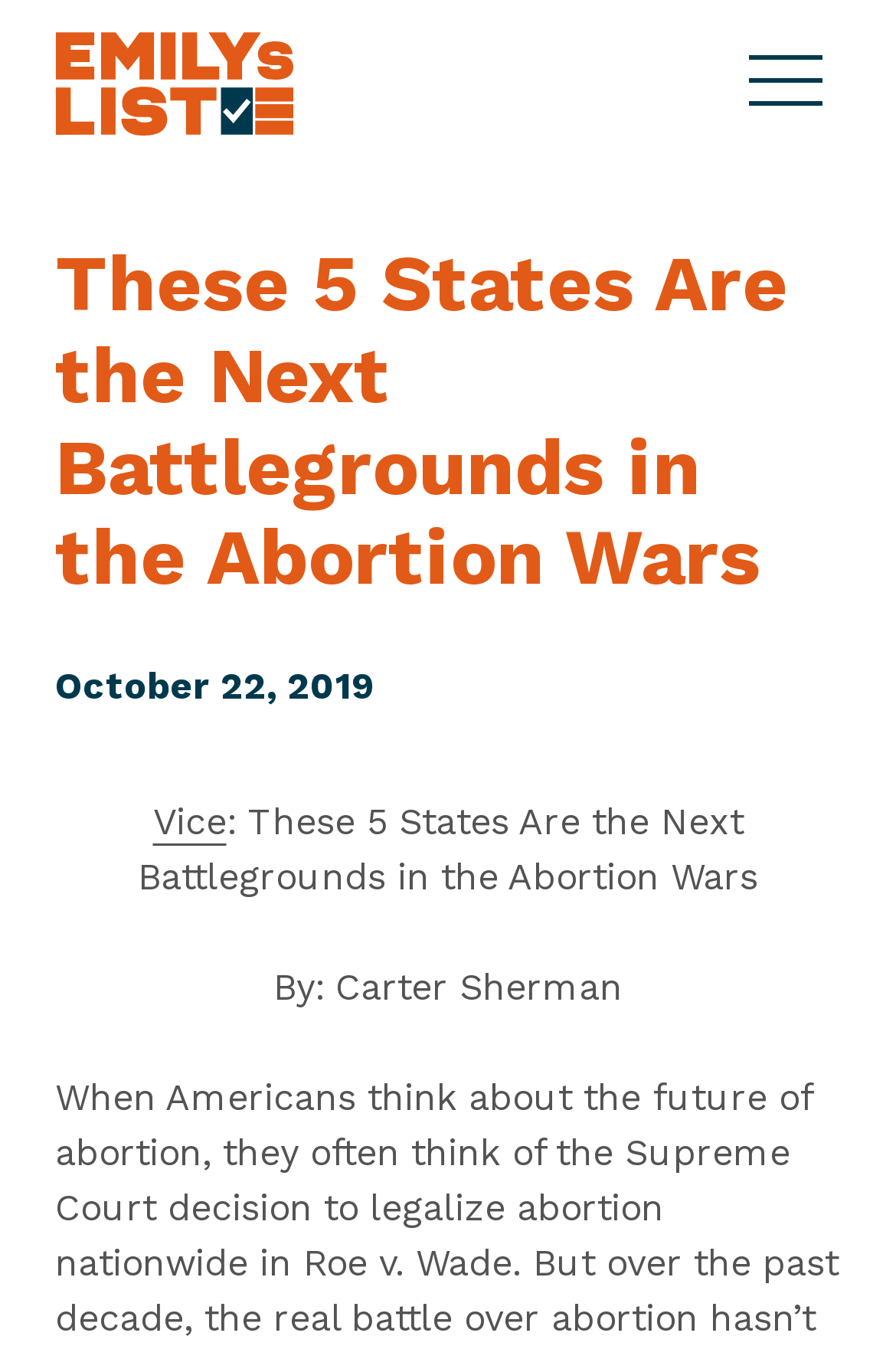What is the name of the organization?
Answer with a single word or phrase, using the screenshot for reference.

EMILYs List